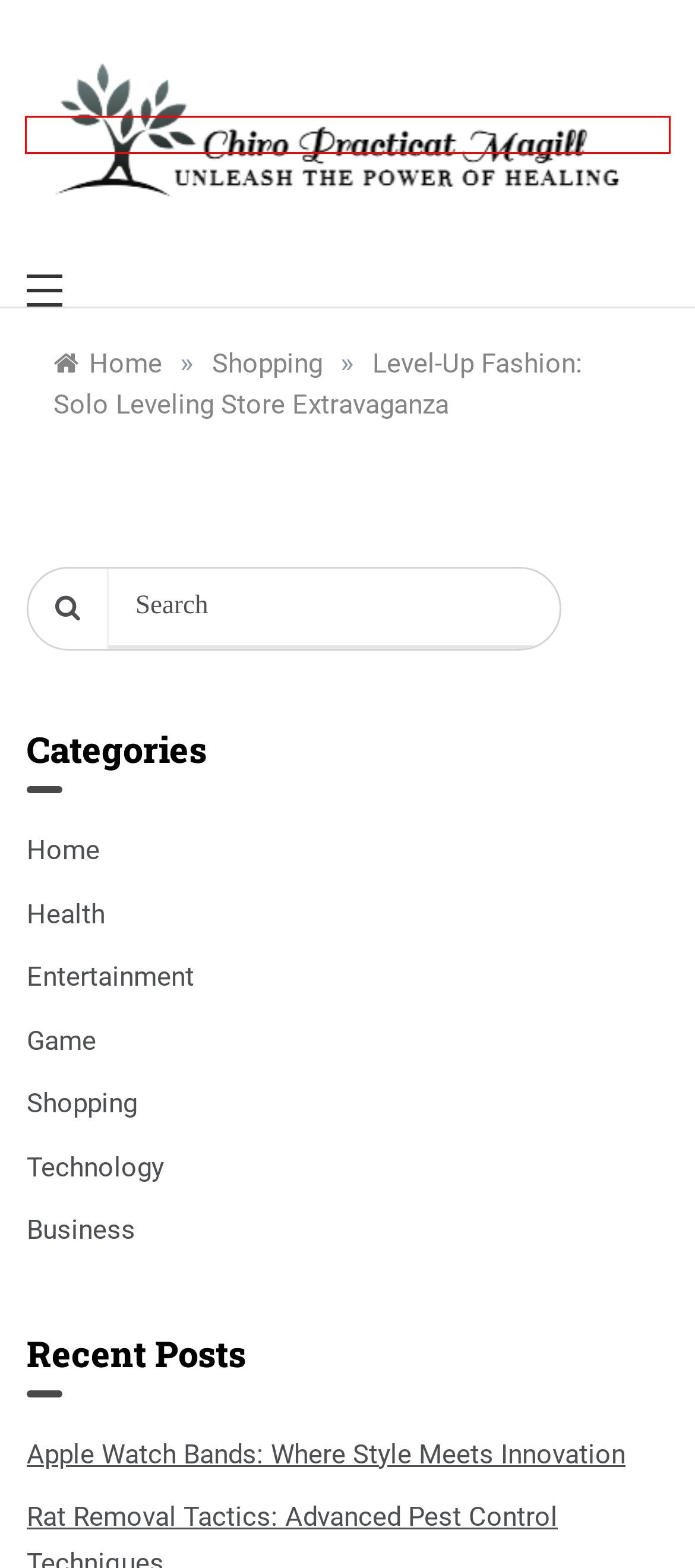Observe the screenshot of a webpage with a red bounding box highlighting an element. Choose the webpage description that accurately reflects the new page after the element within the bounding box is clicked. Here are the candidates:
A. Health – Chiro Practicat Magill
B. Business – Chiro Practicat Magill
C. Shopping – Chiro Practicat Magill
D. Chiro Practicat Magill – Unleash the Power of Healing
E. Home – Chiro Practicat Magill
F. Game – Chiro Practicat Magill
G. Apple Watch Bands: Where Style Meets Innovation – Chiro Practicat Magill
H. Entertainment – Chiro Practicat Magill

D